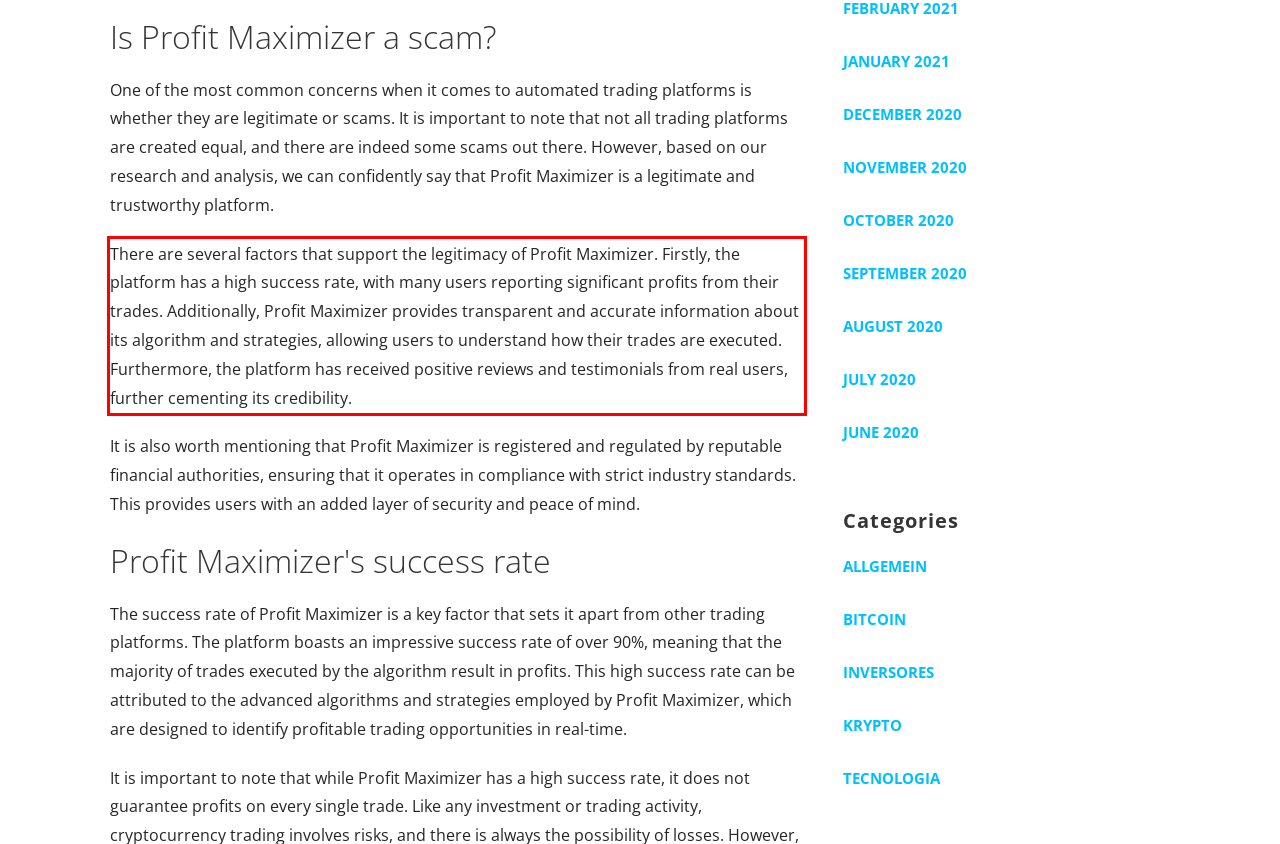Please identify the text within the red rectangular bounding box in the provided webpage screenshot.

There are several factors that support the legitimacy of Profit Maximizer. Firstly, the platform has a high success rate, with many users reporting significant profits from their trades. Additionally, Profit Maximizer provides transparent and accurate information about its algorithm and strategies, allowing users to understand how their trades are executed. Furthermore, the platform has received positive reviews and testimonials from real users, further cementing its credibility.